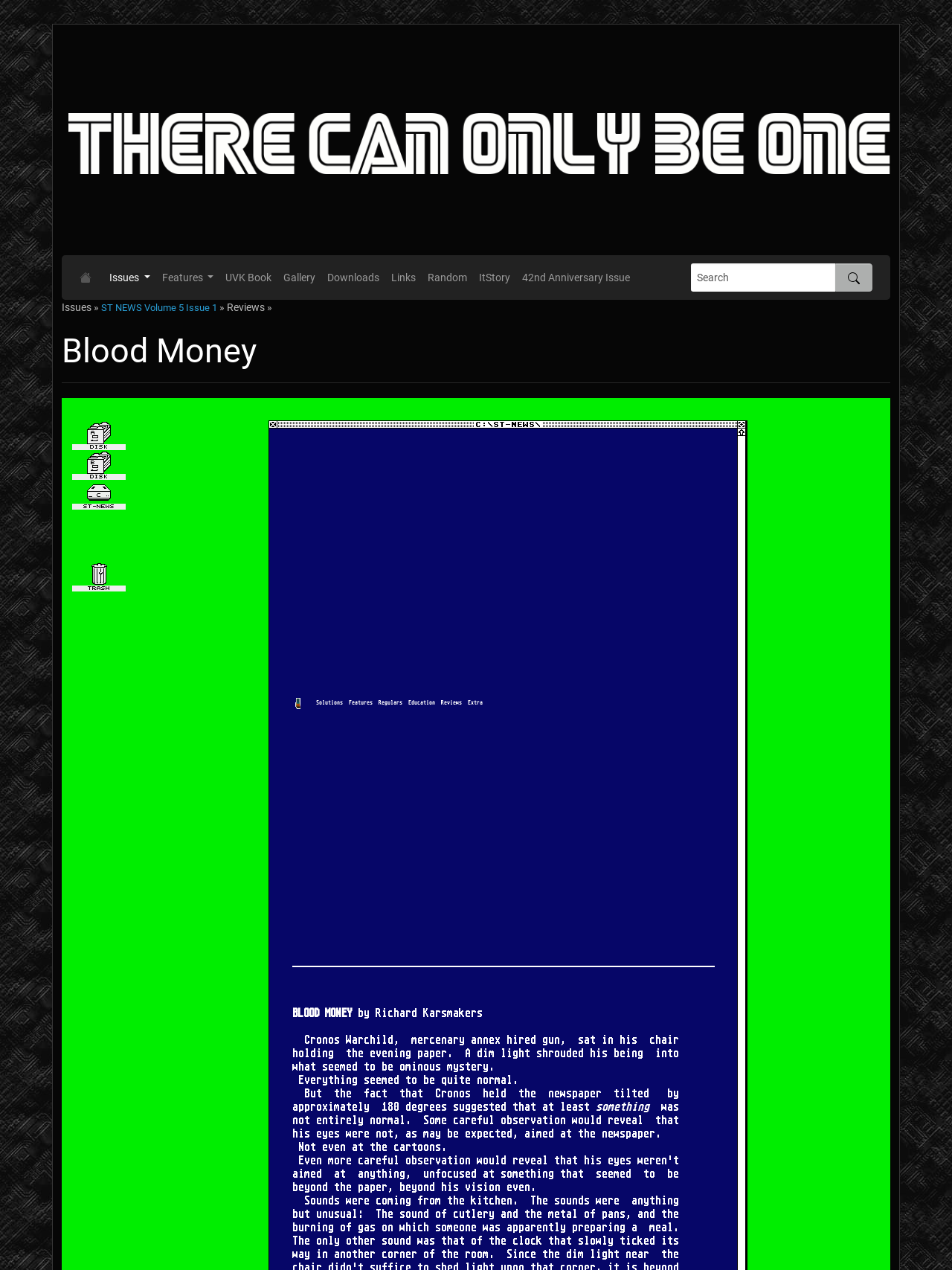Find the bounding box coordinates of the area that needs to be clicked in order to achieve the following instruction: "Search for something". The coordinates should be specified as four float numbers between 0 and 1, i.e., [left, top, right, bottom].

[0.726, 0.207, 0.916, 0.23]